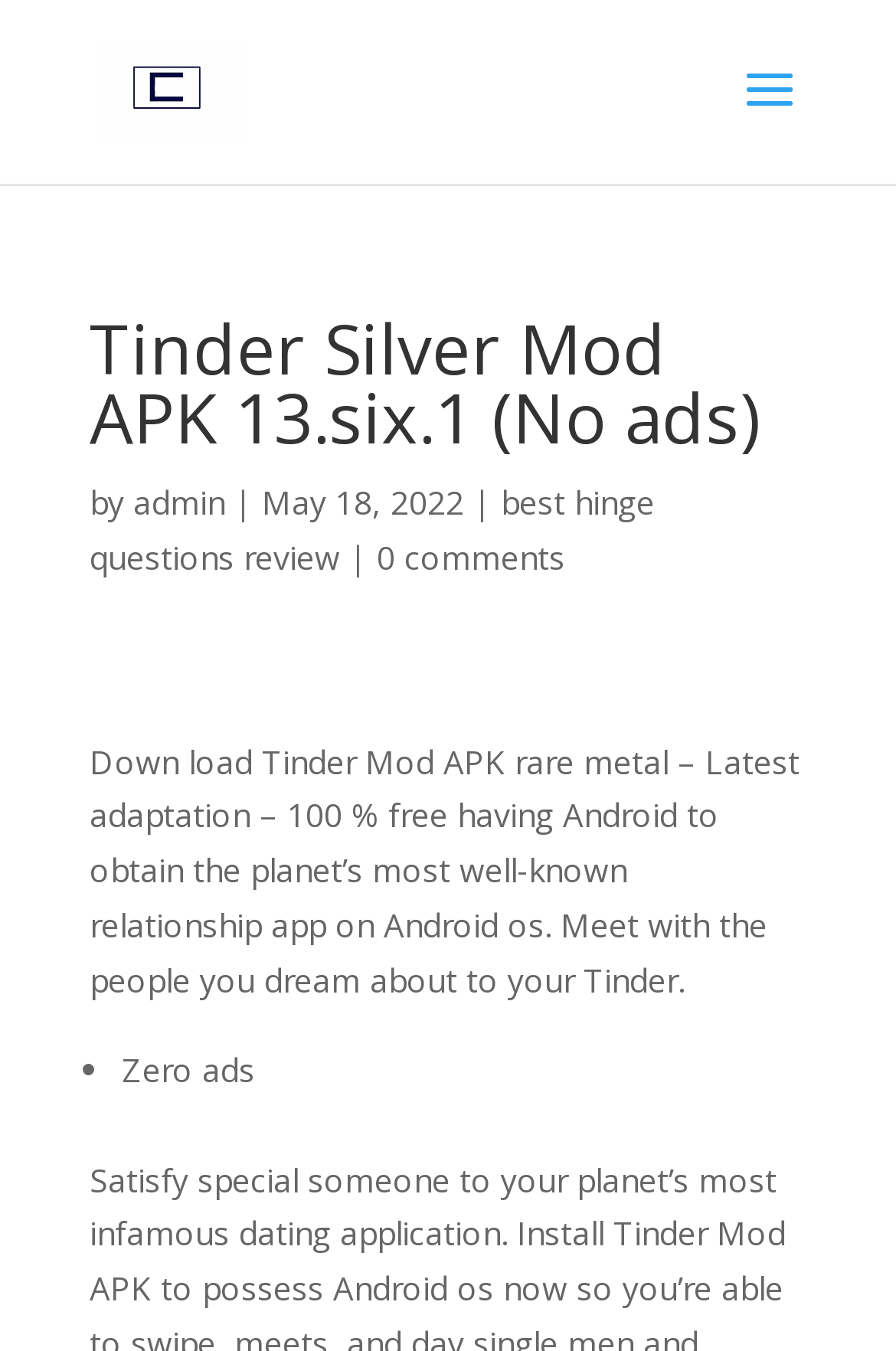Given the description: "0 comments", determine the bounding box coordinates of the UI element. The coordinates should be formatted as four float numbers between 0 and 1, [left, top, right, bottom].

[0.421, 0.396, 0.631, 0.428]